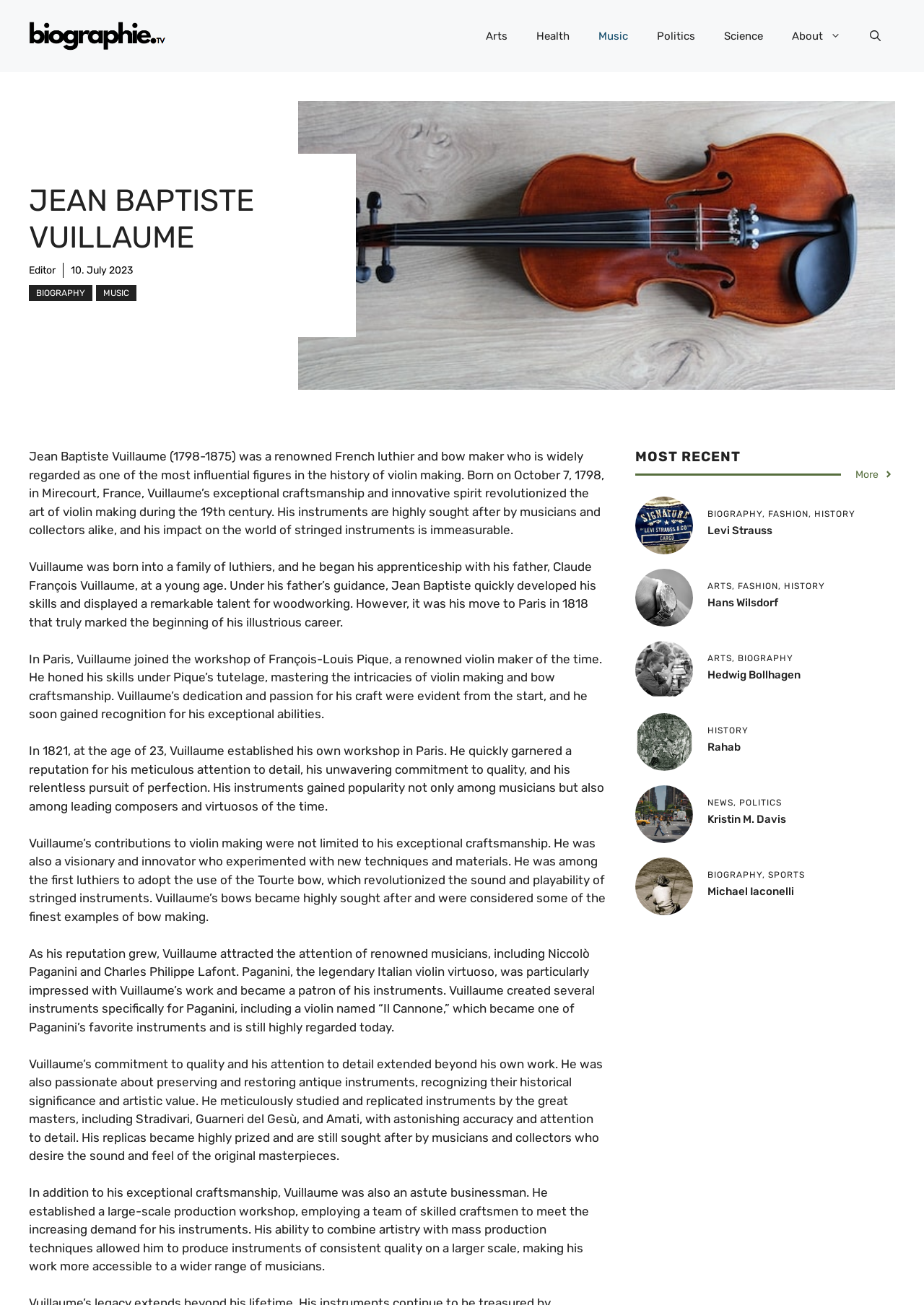Offer an extensive depiction of the webpage and its key elements.

This webpage is a biography of Jean Baptiste Vuillaume, a renowned French luthier and bow maker. At the top, there is a banner with a link to "Biographie TV" and a navigation menu with links to various categories such as "Arts", "Health", "Music", "Politics", and "Science". Below the navigation menu, there is a heading "JEAN BAPTISTE VUILLAUME" followed by a link to "Editor" and a timestamp "10. July 2023".

The main content of the webpage is a biography of Jean Baptiste Vuillaume, which is divided into several paragraphs. The biography is accompanied by an image of Vuillaume. The text describes Vuillaume's life, his career as a luthier and bow maker, and his contributions to the field of violin making. The biography also mentions his relationships with famous musicians, including Niccolò Paganini.

Below the biography, there is a section with the heading "MOST RECENT" followed by a series of figures, each containing an image and a link to a biography of a different person, including Levi Strauss, Hans Wilsdorf, Hedwig Bollhagen, Rahab, Kristin M. Davis, and Michael Iaconelli. Each figure has a heading with the person's name and a category or categories related to their biography.